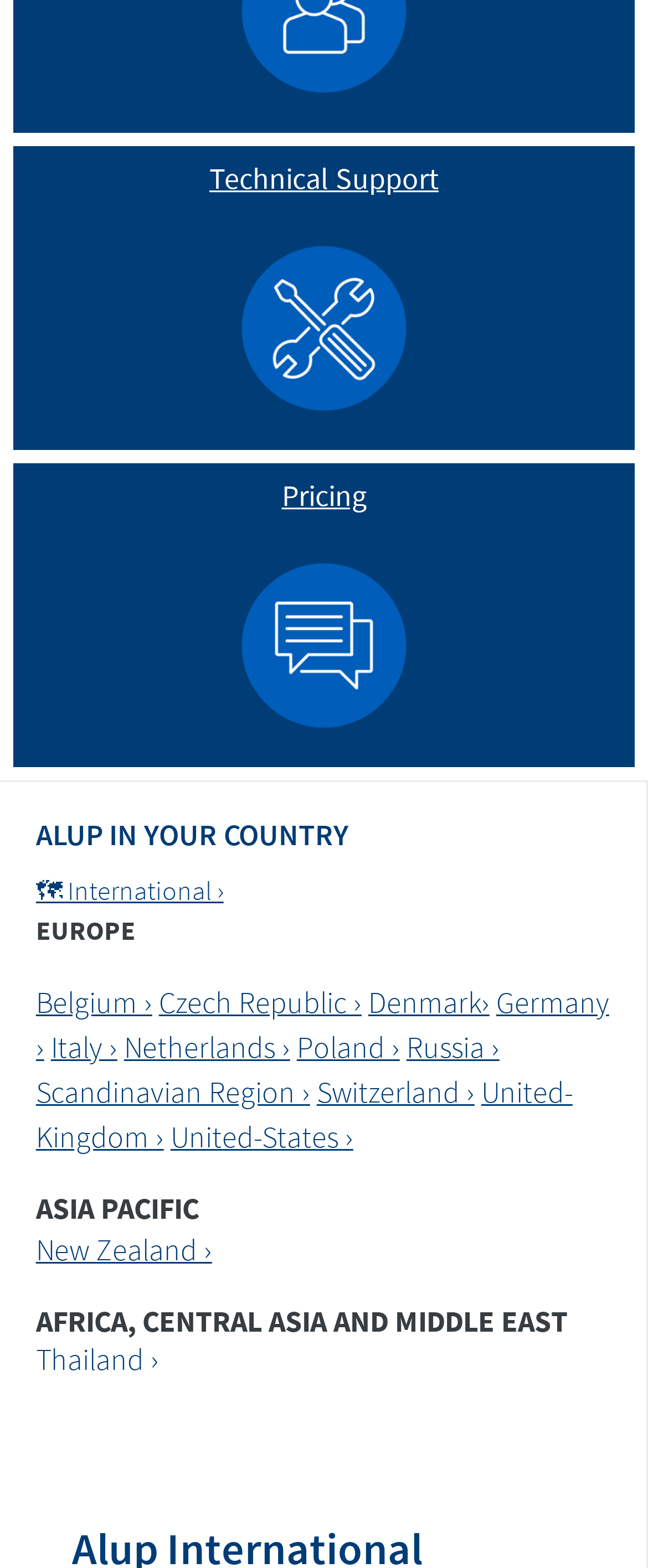Please identify the bounding box coordinates of the area that needs to be clicked to fulfill the following instruction: "Contact Alup distributor."

[0.33, 0.341, 0.67, 0.482]